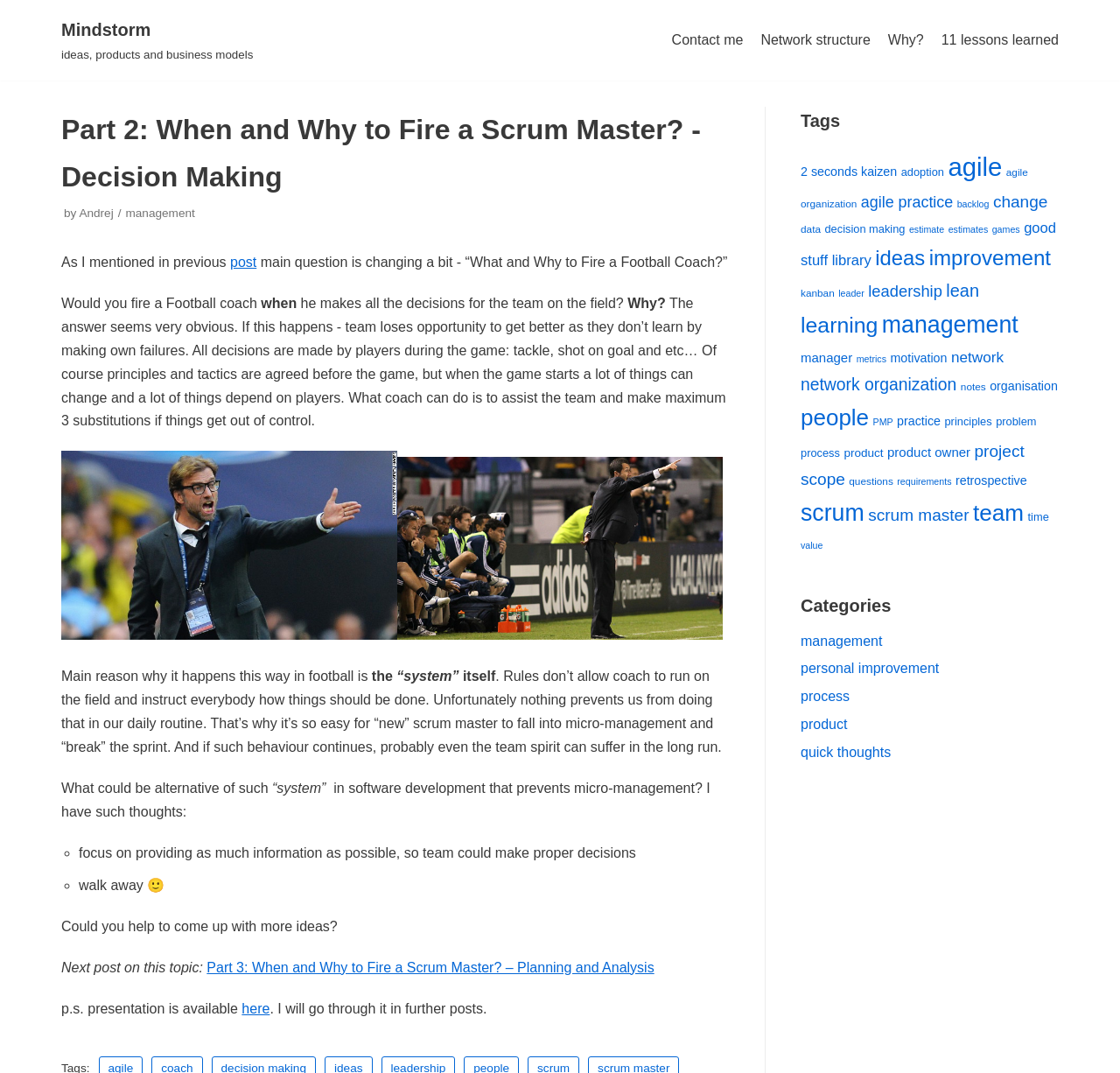Find the bounding box coordinates for the area that must be clicked to perform this action: "Click on the 'Contact me' link".

[0.6, 0.027, 0.664, 0.048]